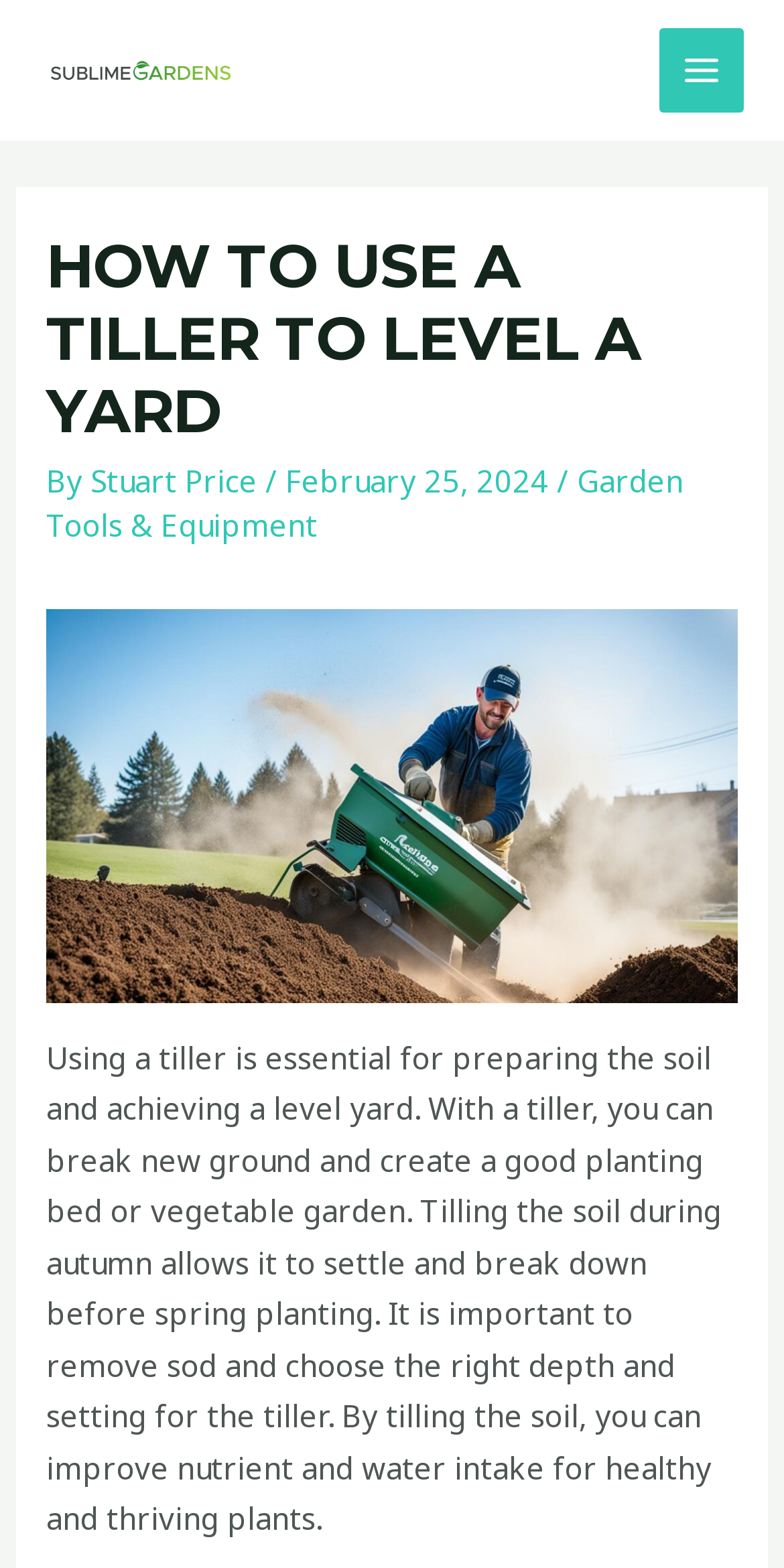Extract the heading text from the webpage.

HOW TO USE A TILLER TO LEVEL A YARD